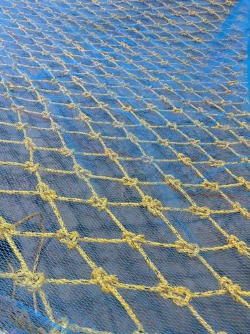Generate a detailed caption for the image.

This image showcases a detailed view of a monofilament safety net that features a distinctive pattern of interwoven nylon or polyester ropes. The net is primarily characterized by its yellow hue, which contrasts strikingly against the backdrop, enhancing its visibility and texture. The intricate knots and netting design highlight the craftsmanship and durability of the product, which is typically used in various industrial and domestic applications. This type of netting is essential for safety and containment purposes, making it a valuable item for those requiring reliable solutions in securing areas or items. The overall composition emphasizes both functionality and design, making it an appealing choice for potential buyers.